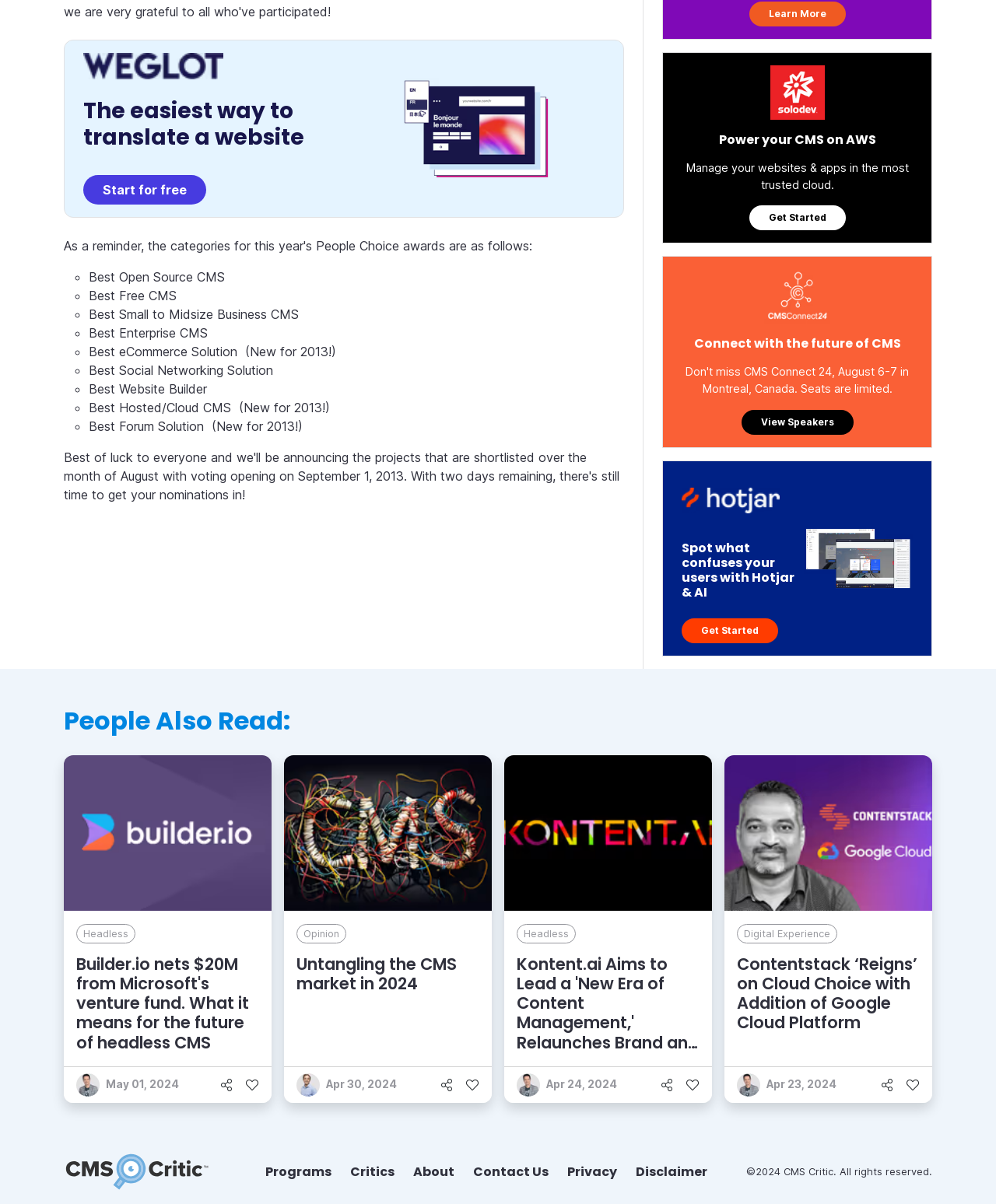Mark the bounding box of the element that matches the following description: "aria-label="Like"".

[0.688, 0.893, 0.702, 0.91]